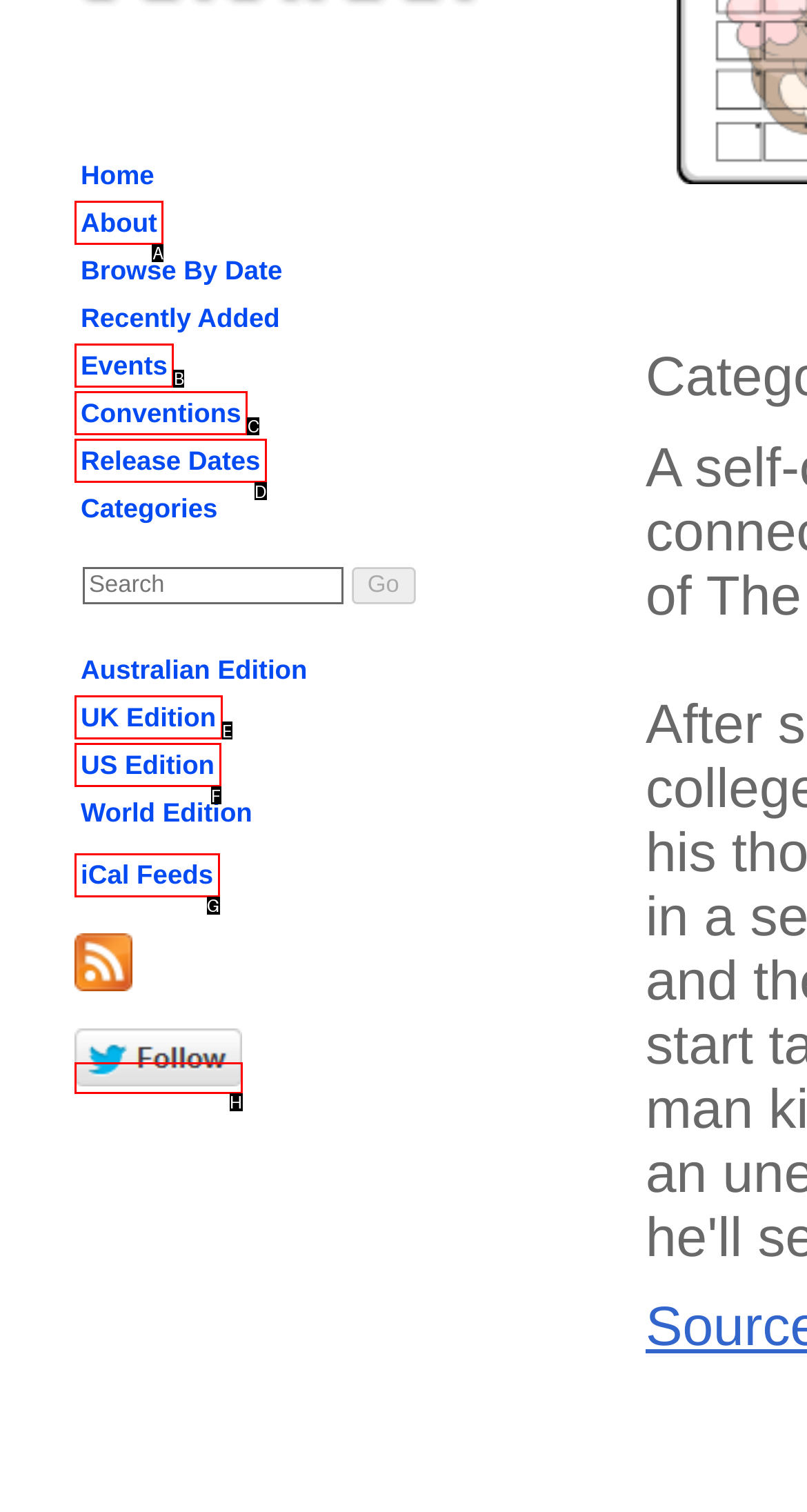Select the option that matches the description: Terms of Use. Answer with the letter of the correct option directly.

None